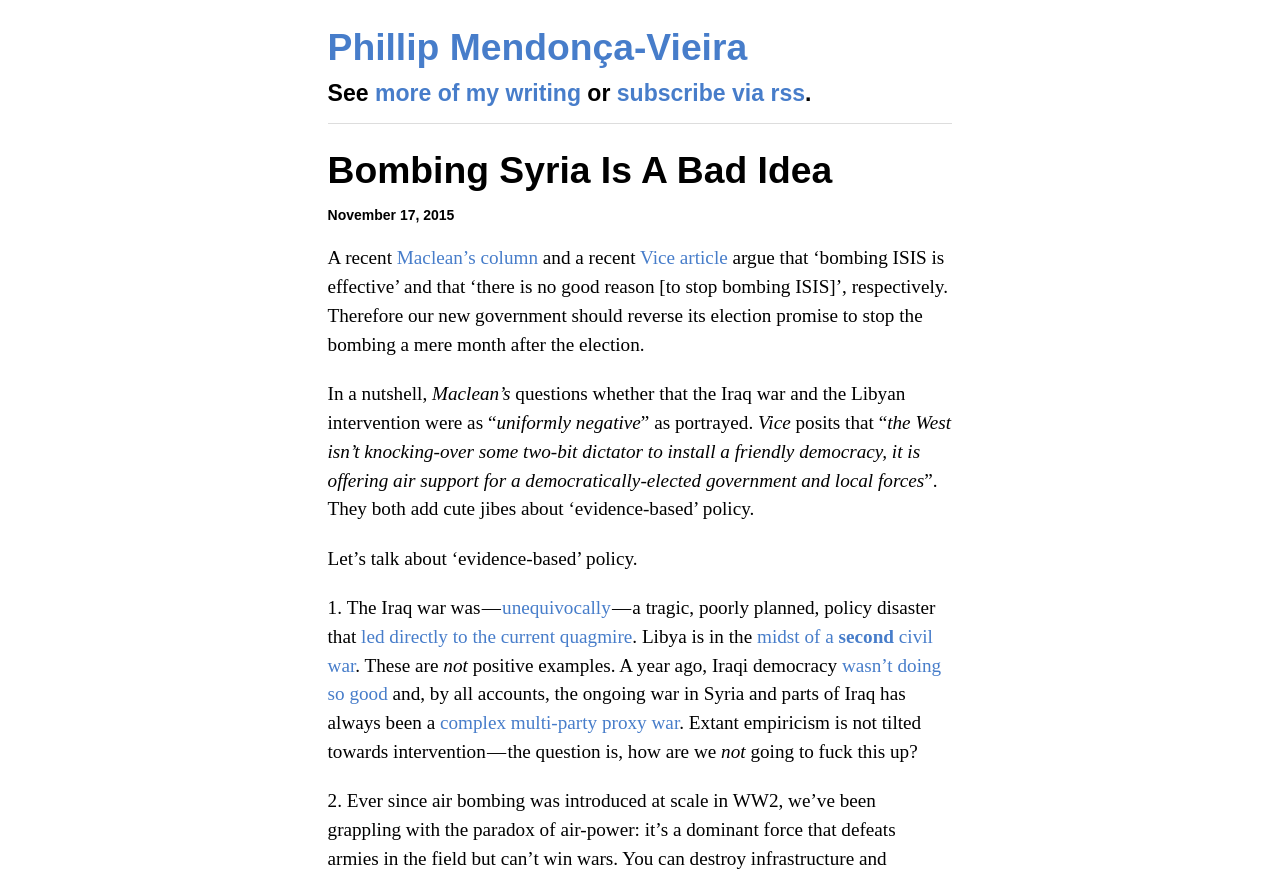What is the date of the article?
Respond to the question with a single word or phrase according to the image.

November 17, 2015